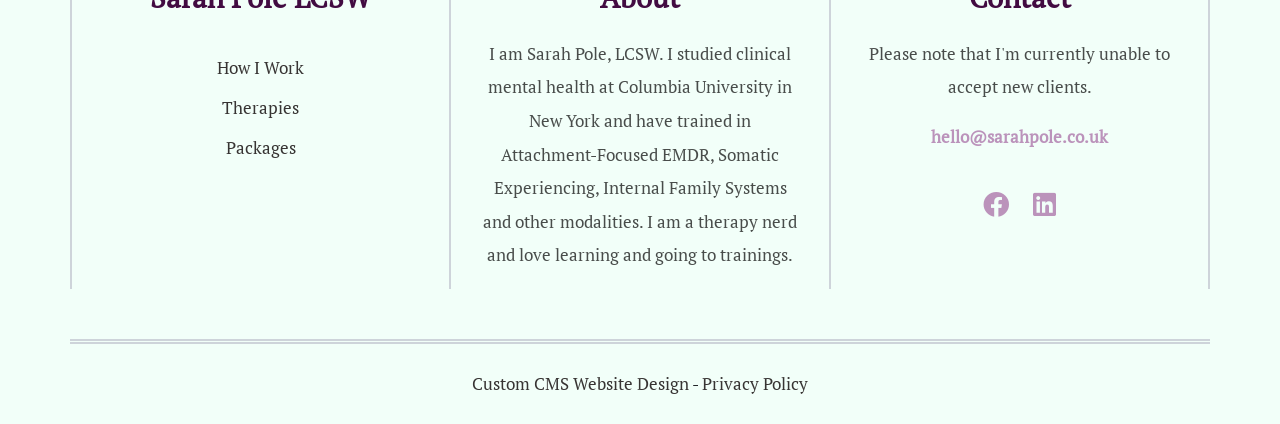Please find the bounding box coordinates of the section that needs to be clicked to achieve this instruction: "Learn about the therapist's background".

[0.377, 0.101, 0.623, 0.628]